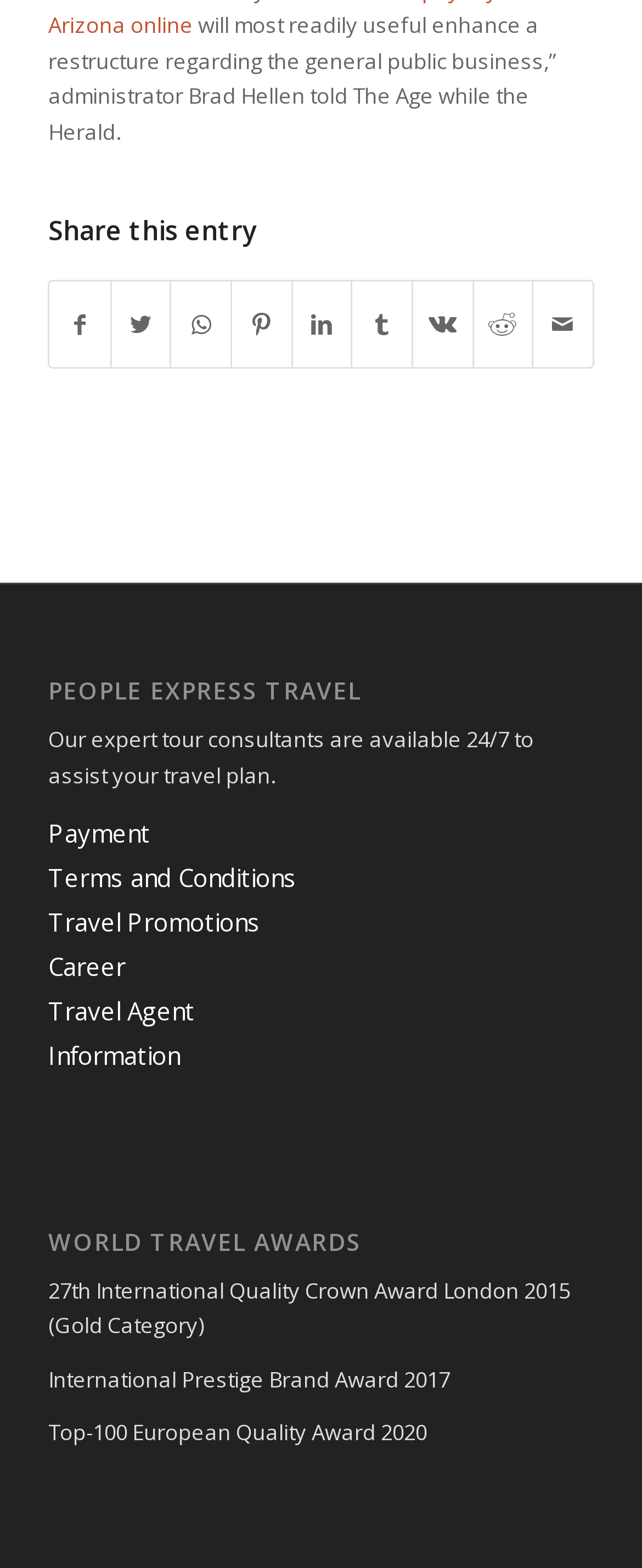Using the information shown in the image, answer the question with as much detail as possible: What is the award won by the company in 2015?

I found the award information by looking at the StaticText element with the text '27th International Quality Crown Award London 2015' which is located in the section about WORLD TRAVEL AWARDS.